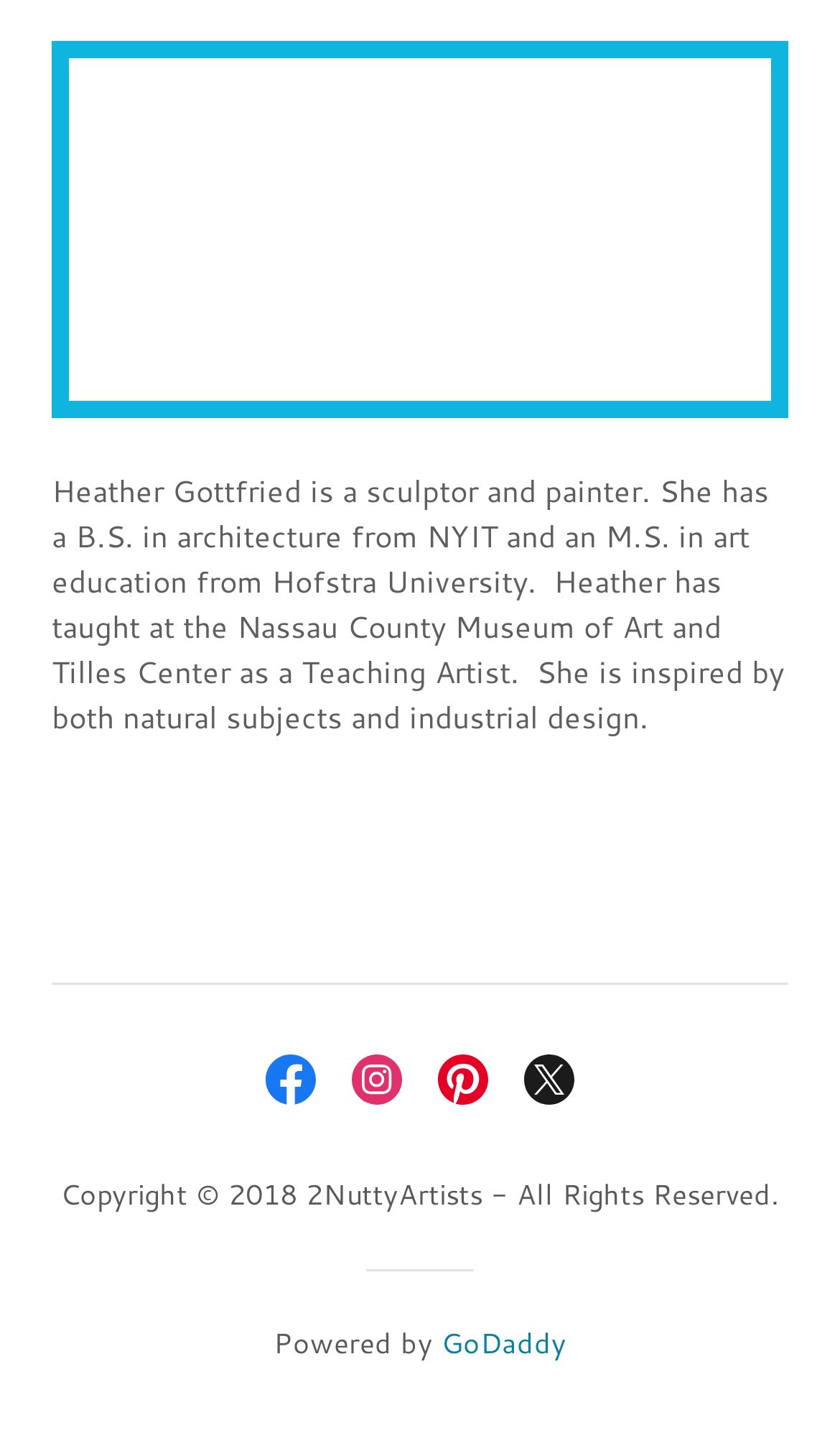Given the element description, predict the bounding box coordinates in the format (top-left x, top-left y, bottom-right x, bottom-right y), using floating point numbers between 0 and 1: 414-559-6904

None